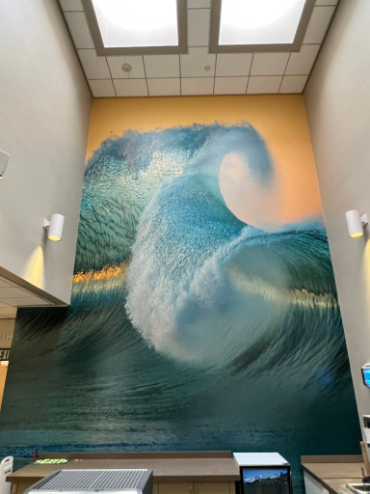What colors are used in the mural?
Could you answer the question with a detailed and thorough explanation?

The caption describes the vibrant hues of turquoise and white splashing against a soft, amber sky, indicating that these three colors are used in the mural.